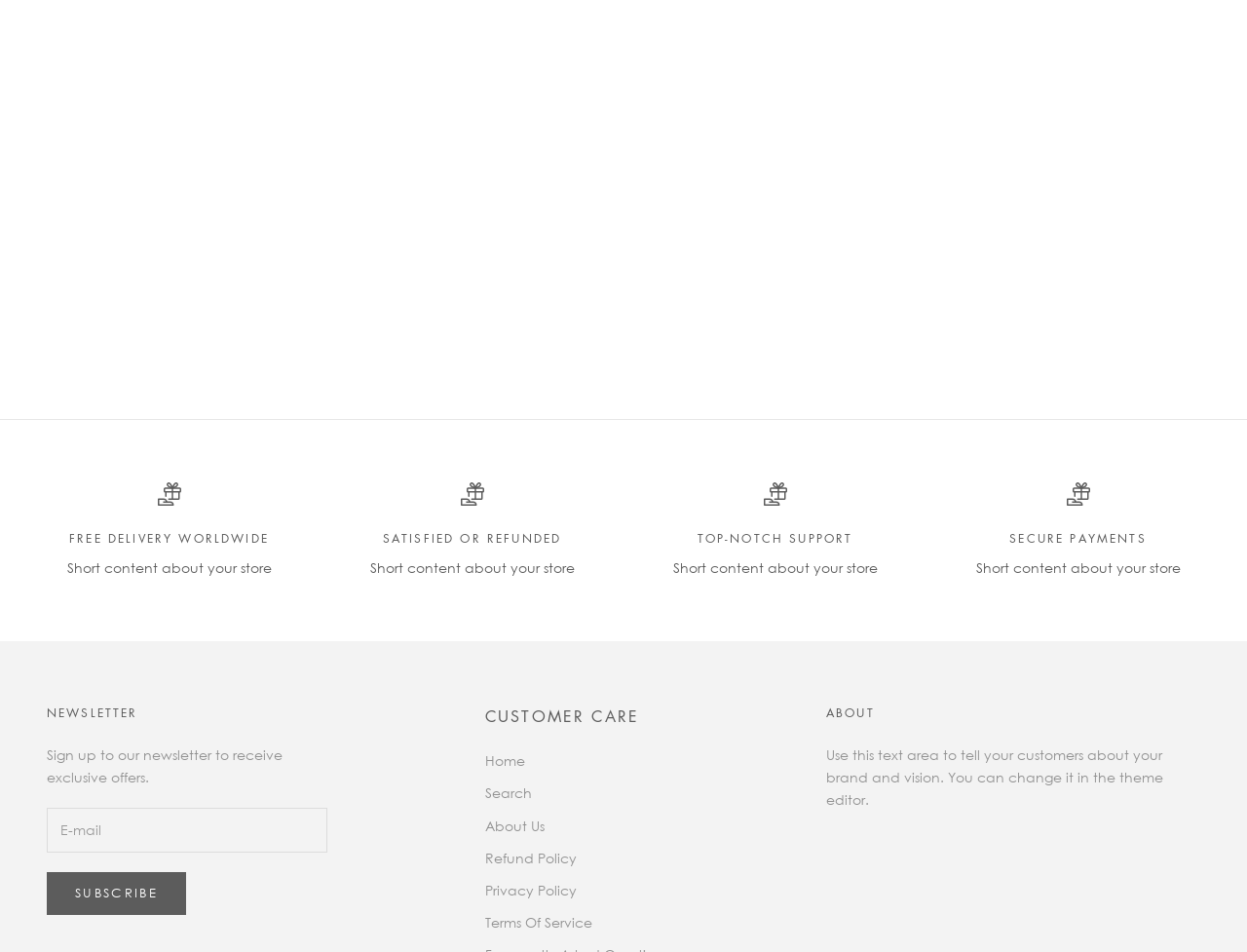Please identify the bounding box coordinates of the clickable region that I should interact with to perform the following instruction: "Click the 'Choose options' button for FEAR OF GOD ESSENTIALS SS22 PULLOVER ‘DARK OATMEAL’". The coordinates should be expressed as four float numbers between 0 and 1, i.e., [left, top, right, bottom].

[0.209, 0.183, 0.234, 0.216]